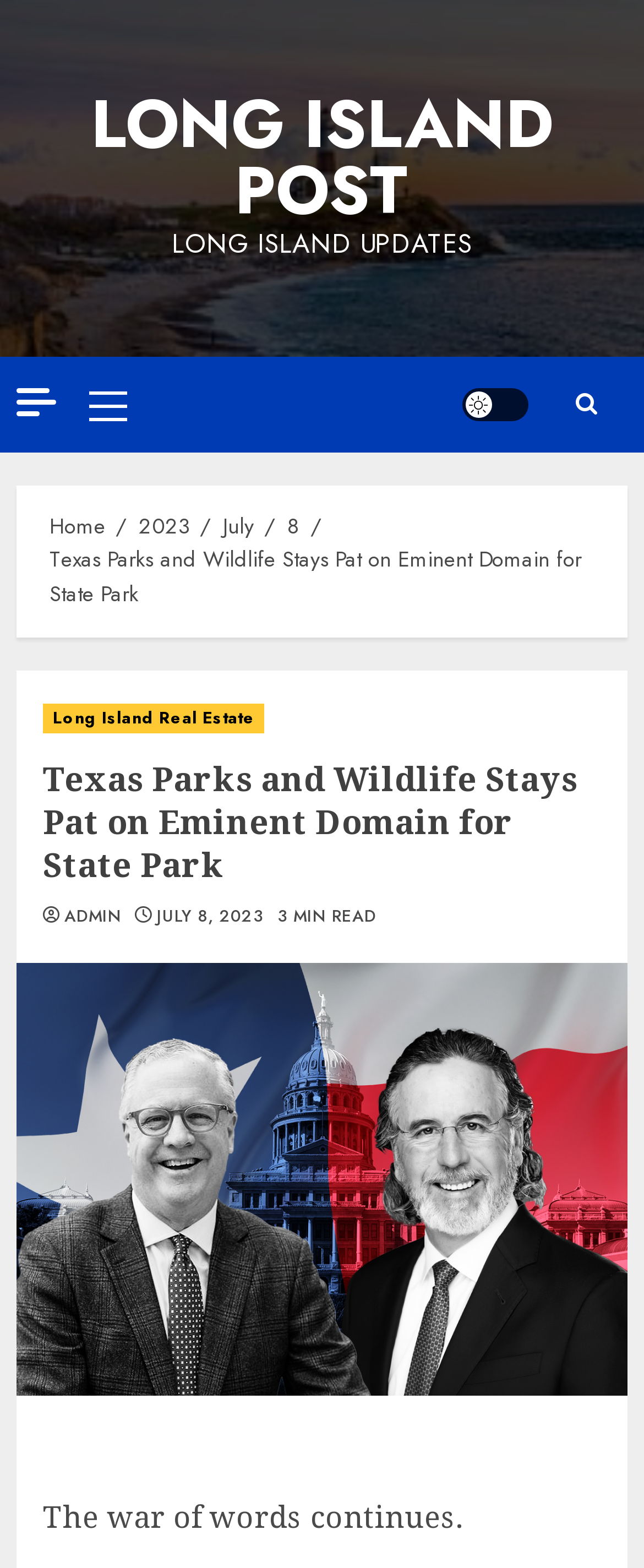Please find the bounding box for the UI component described as follows: "Long Island Real Estate".

[0.067, 0.449, 0.411, 0.468]